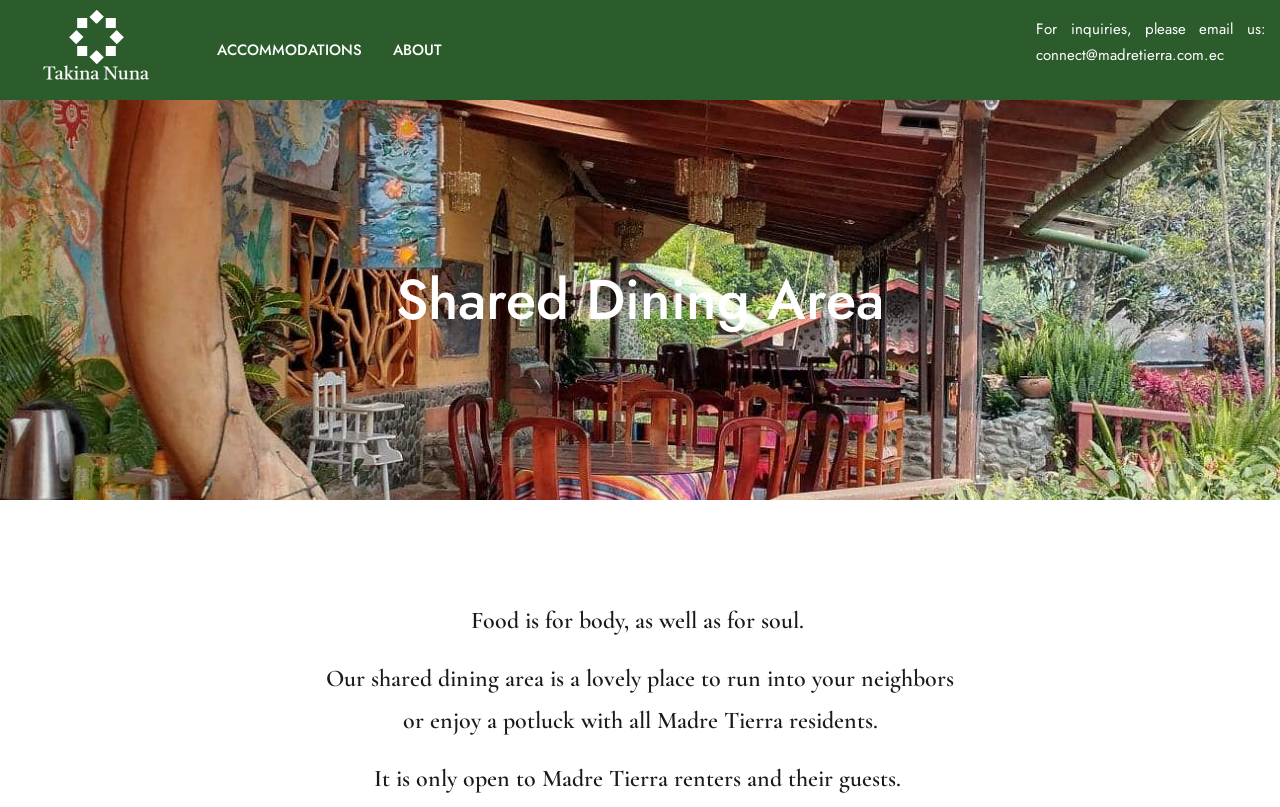Summarize the webpage with a detailed and informative caption.

The webpage is about a shared dining area, specifically at a place called Takina Nuna. At the top left, there is a logo or image of Takina Nuna, accompanied by a link with the same name. To the right of the logo, there are two links, "ACCOMMODATIONS" and "ABOUT", which are likely navigation links.

In the bottom right corner, there is a section with contact information, including a static text "For inquiries, please email us:" and a link to an email address, "connect@madretierra.com.ec".

The main content of the page is focused on the shared dining area. There is a heading "Shared Dining Area" that spans the entire width of the page. Below the heading, there are three paragraphs of text. The first paragraph reads "Food is for body, as well as for soul." The second paragraph describes the shared dining area as a lovely place to meet neighbors or enjoy a potluck with other residents. The third paragraph mentions that the dining area is only open to Madre Tierra renters and their guests.

Overall, the webpage provides information about a shared dining area at Takina Nuna, including its purpose and rules for use.